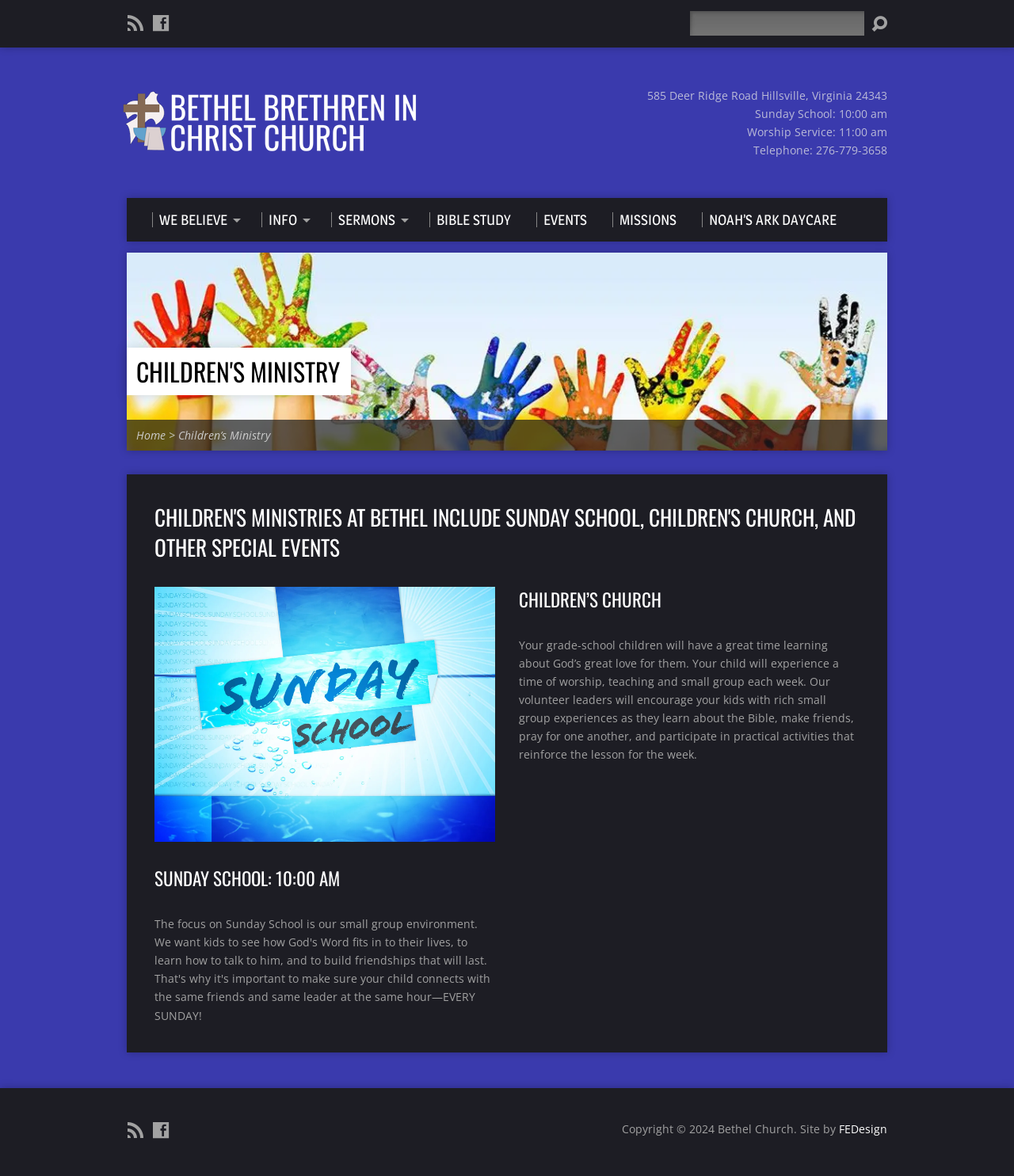Specify the bounding box coordinates of the area to click in order to follow the given instruction: "Search for something."

[0.68, 0.009, 0.852, 0.03]